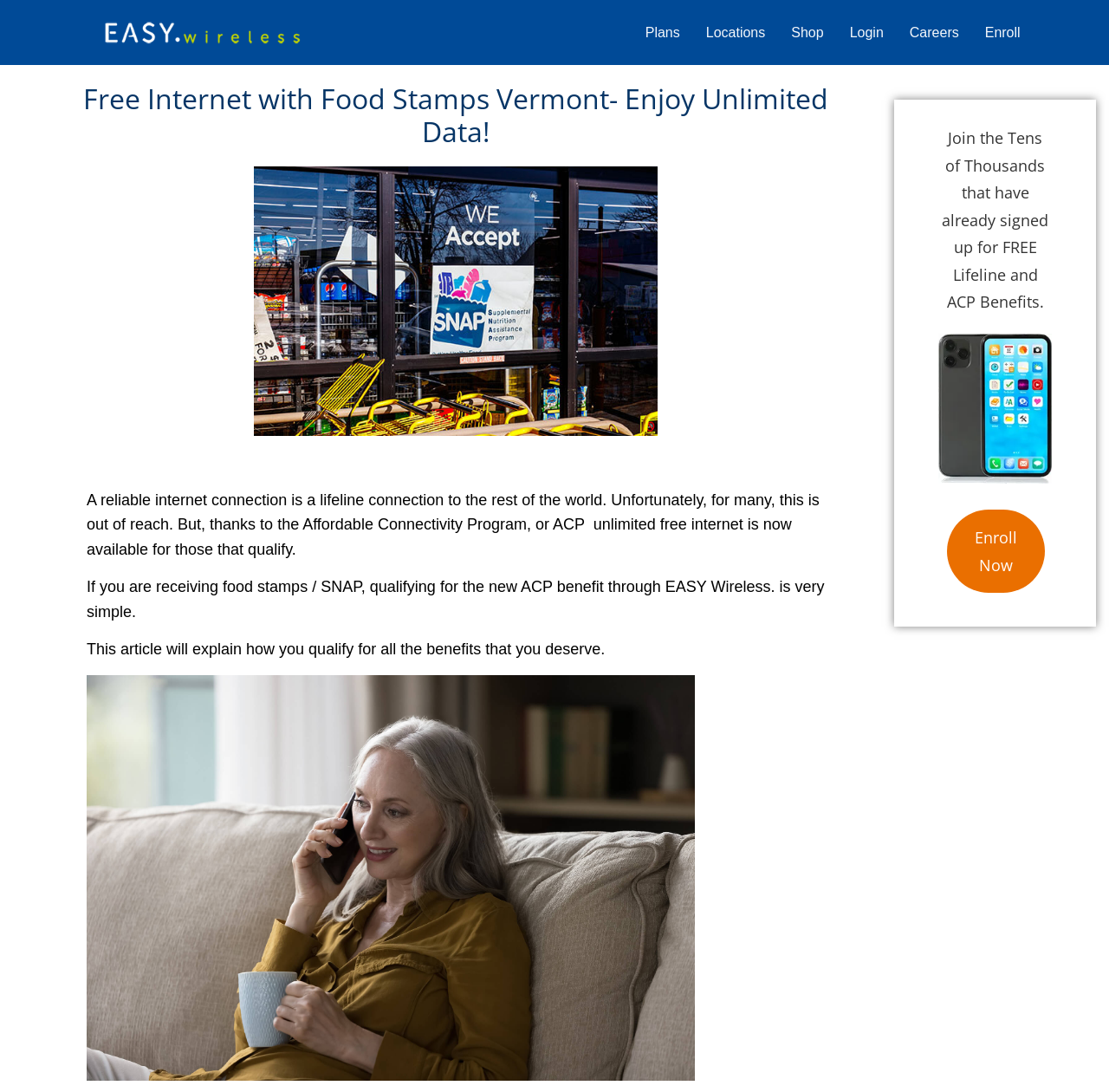Extract the bounding box of the UI element described as: "Enroll Now".

[0.854, 0.466, 0.942, 0.543]